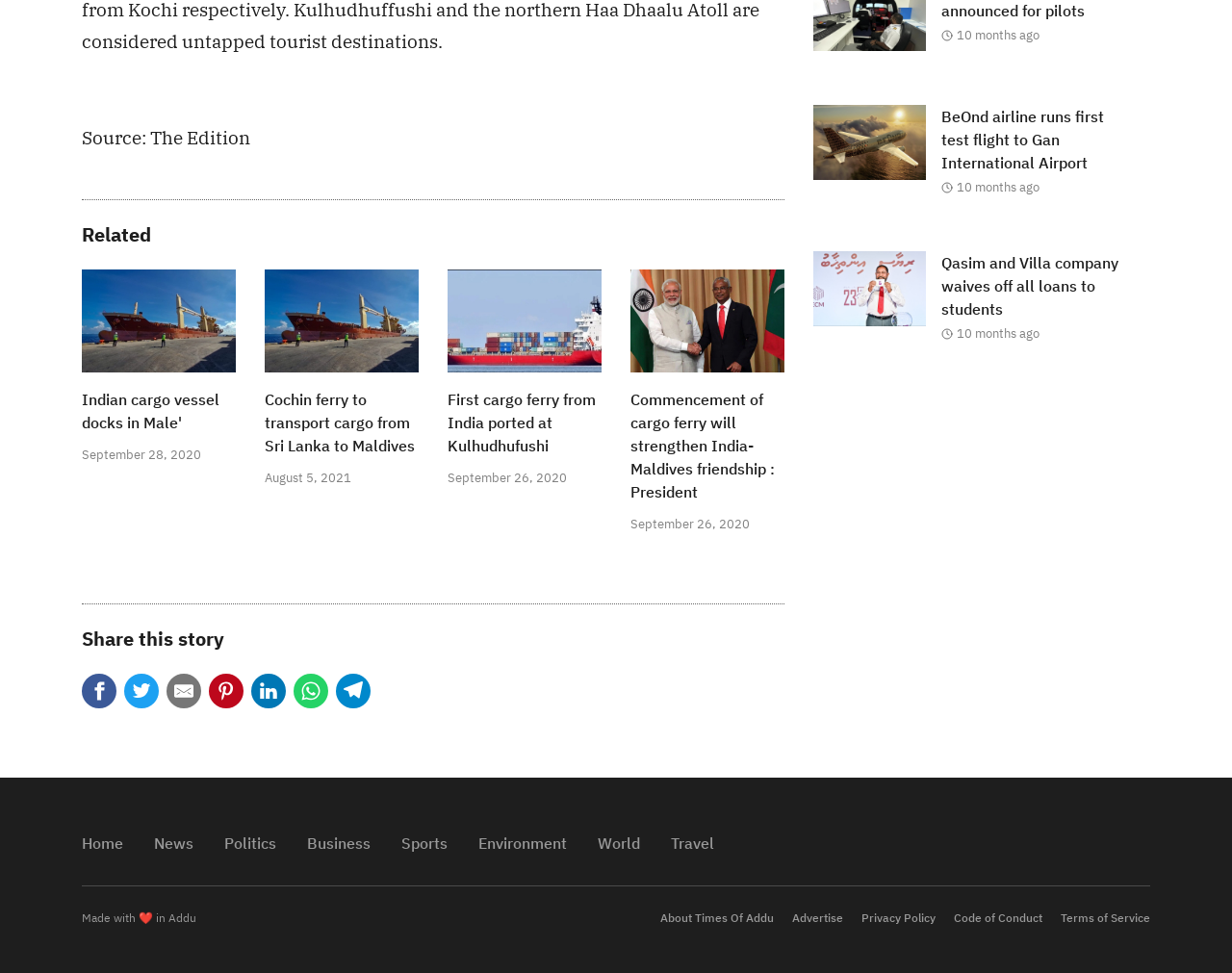Please identify the bounding box coordinates of the clickable area that will allow you to execute the instruction: "Check the time of the news about BeOnd airline running the first test flight to Gan International Airport".

[0.776, 0.184, 0.843, 0.201]